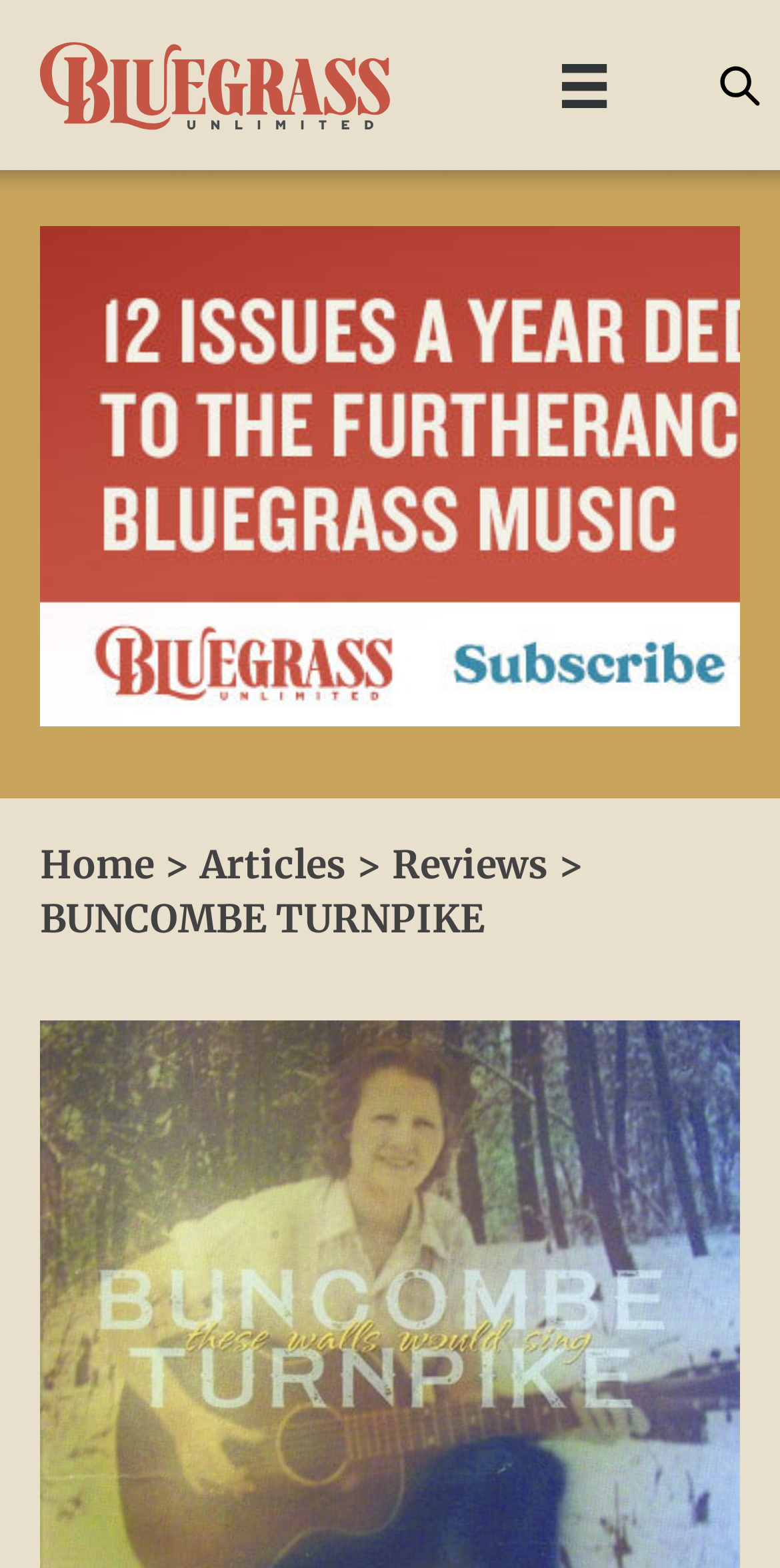What is the logo of the webpage?
From the image, respond using a single word or phrase.

Bluegrass Unlimited